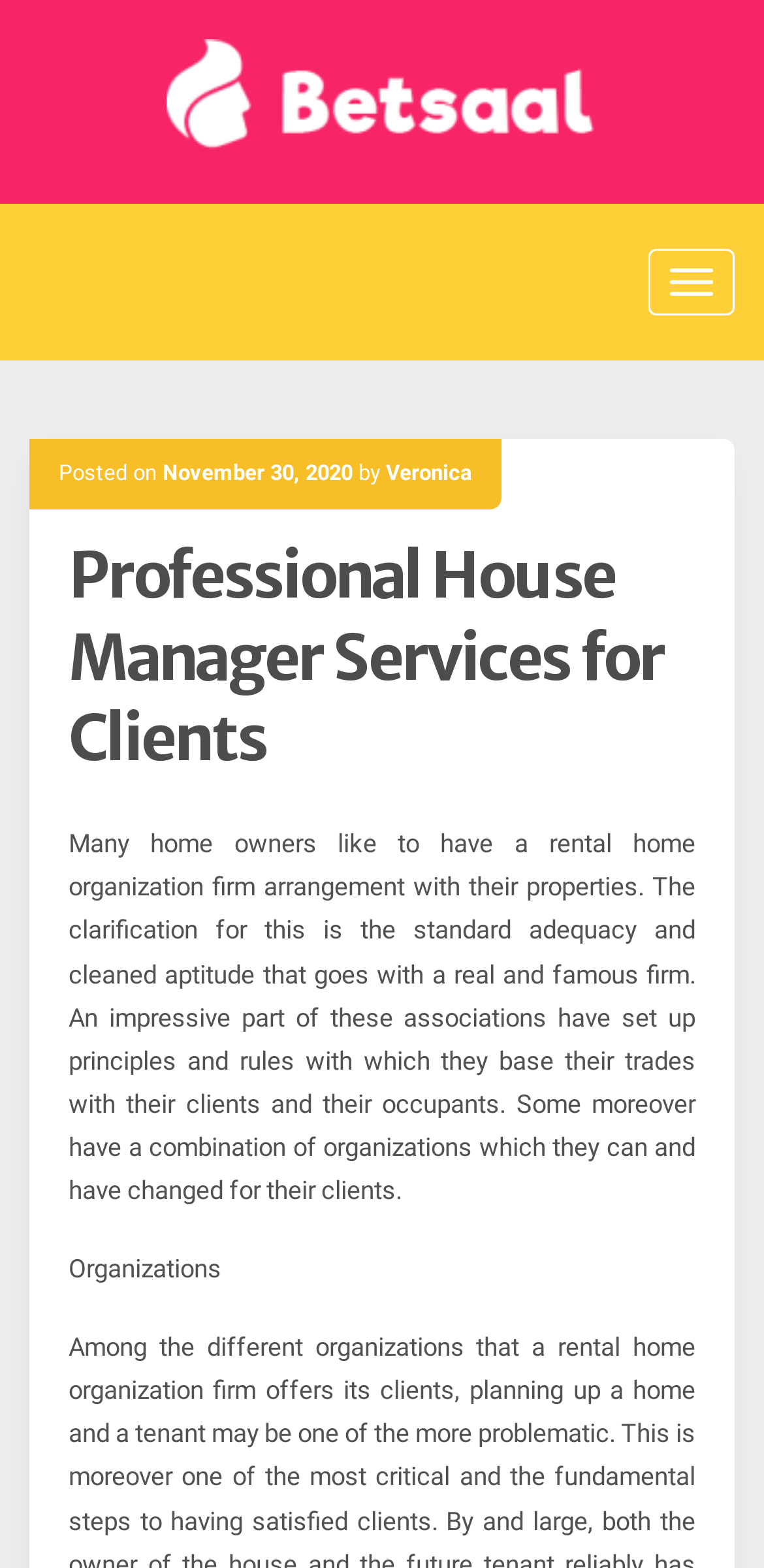What is the text on the top-left image?
Answer with a single word or phrase, using the screenshot for reference.

Betsaal